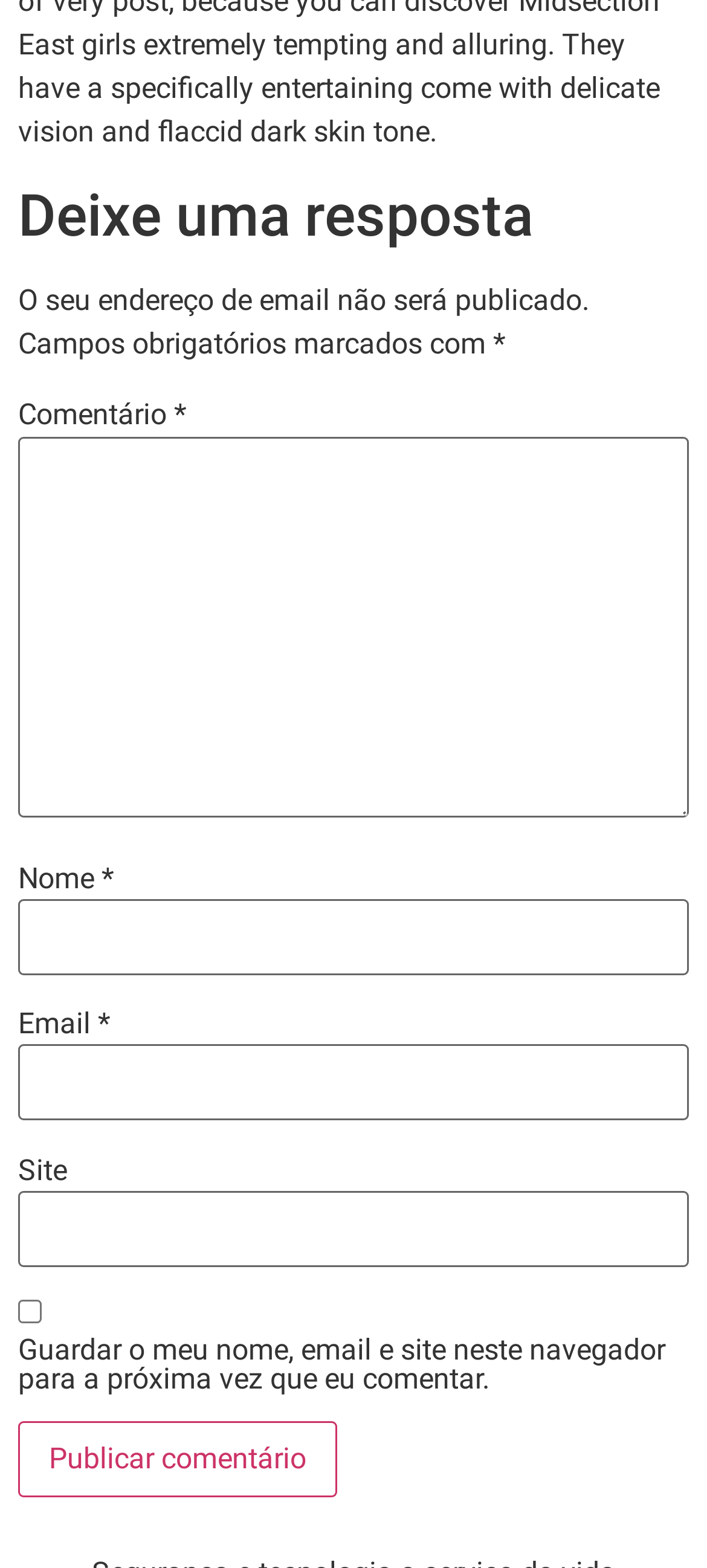Provide the bounding box coordinates of the UI element this sentence describes: "parent_node: Nome * name="author"".

[0.026, 0.573, 0.974, 0.622]